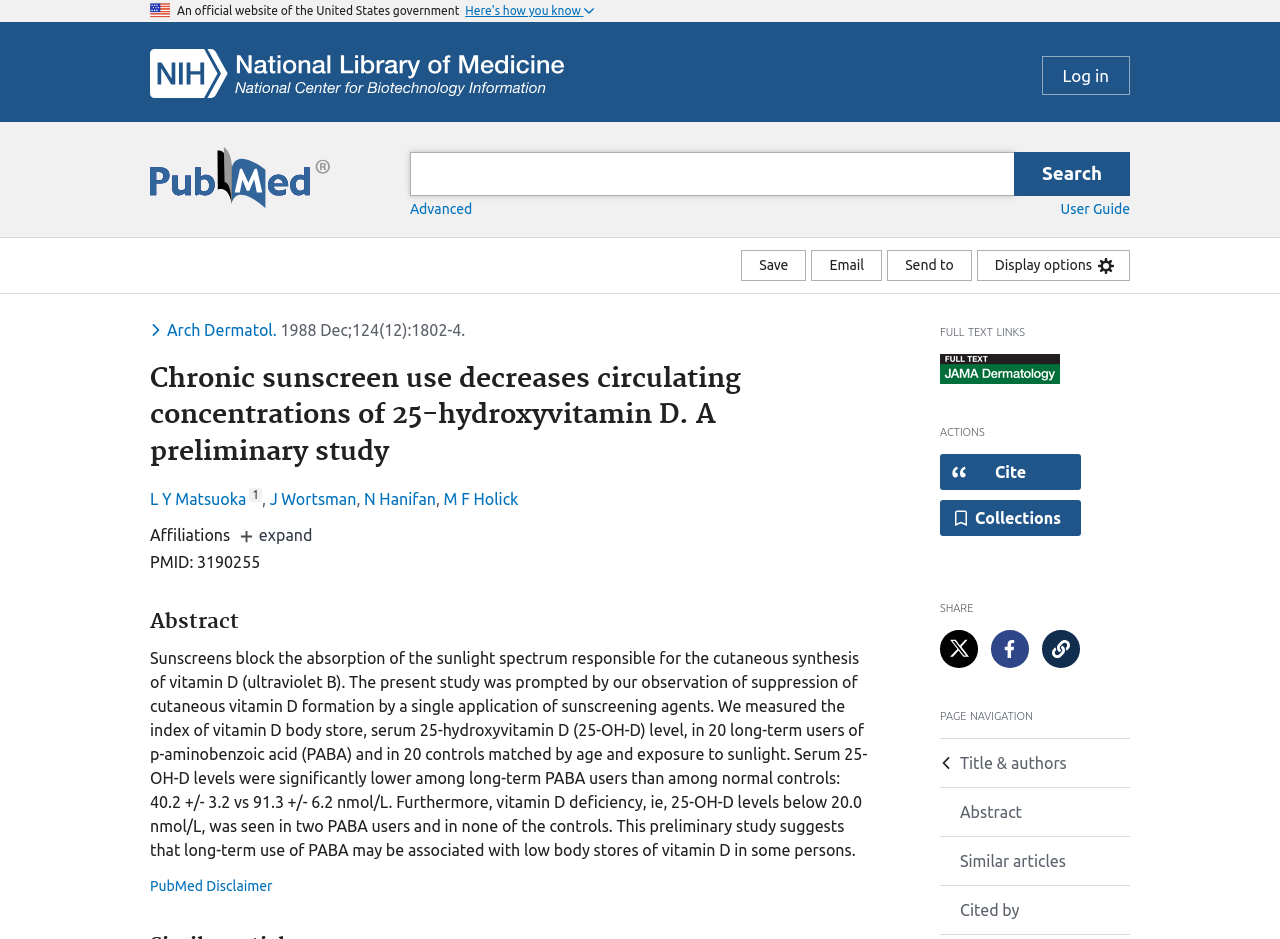Create a detailed summary of all the visual and textual information on the webpage.

This webpage appears to be a scientific article from PubMed, a database of biomedical literature. At the top of the page, there is a header section with an image of the U.S. flag, a button labeled "Here's how you know," and a link to the NCBI Logo. Below this, there is a search bar and a PubMed logo.

On the left side of the page, there are several buttons and links, including "Save," "Email," "Send to," and "Display options." There is also a section with links to "full text links" and a heading labeled "actions" with buttons to "Cite" and "Save article in MyNCBI collections."

The main content of the page is divided into sections, including "Title & authors," "Abstract," and "page navigation." The title of the article is "Chronic sunscreen use decreases circulating concentrations of 25-hydroxyvitamin D. A preliminary study." The authors are listed below the title, along with their affiliations. The abstract summarizes the study, which investigated the effect of long-term sunscreen use on vitamin D levels.

There are several links and buttons throughout the page, including links to similar articles, cited references, and a permalink to the article. The page also has a navigation section at the bottom, allowing users to jump to different sections of the article.